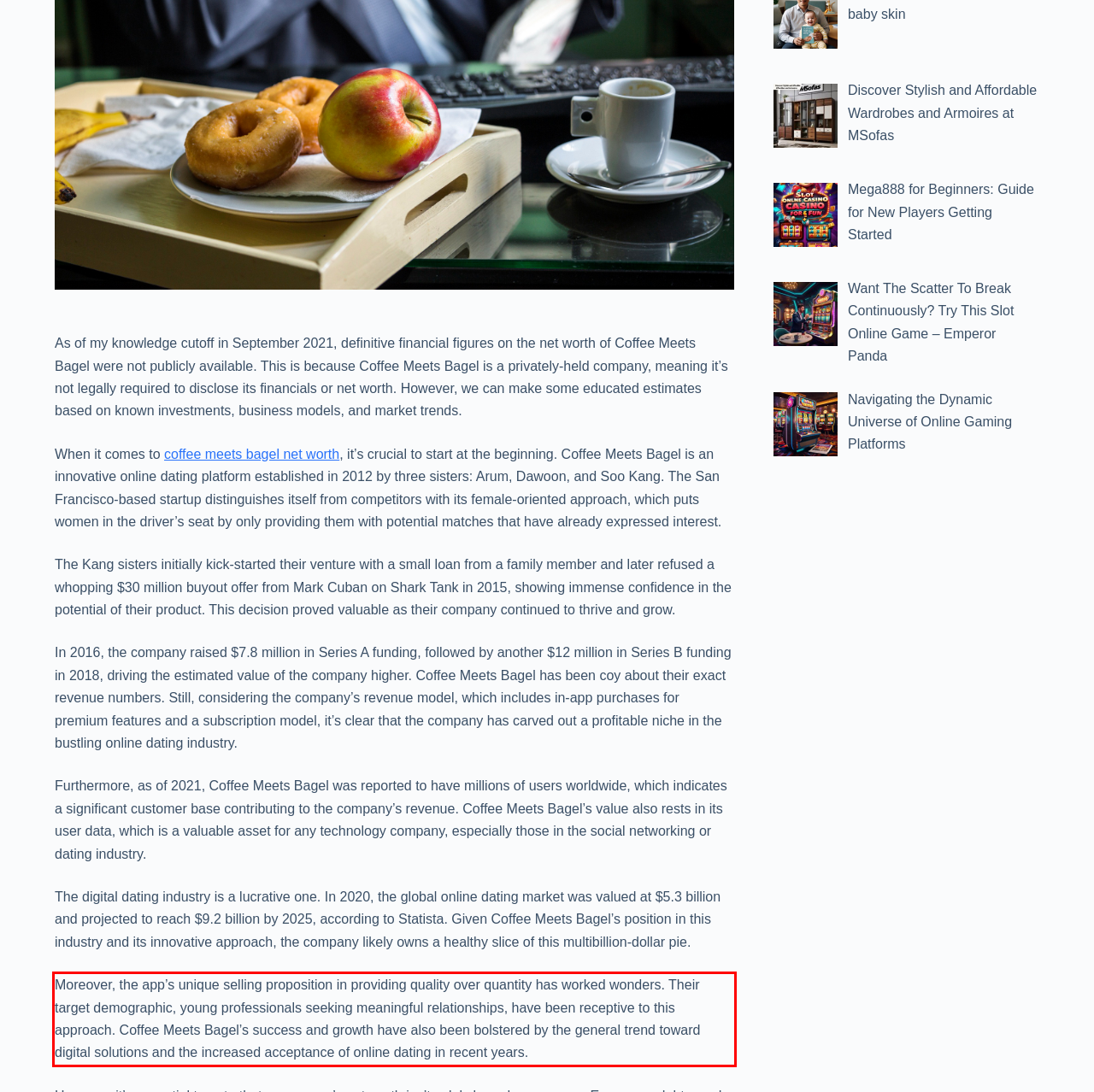You have a screenshot of a webpage with a red bounding box. Use OCR to generate the text contained within this red rectangle.

Moreover, the app’s unique selling proposition in providing quality over quantity has worked wonders. Their target demographic, young professionals seeking meaningful relationships, have been receptive to this approach. Coffee Meets Bagel’s success and growth have also been bolstered by the general trend toward digital solutions and the increased acceptance of online dating in recent years.